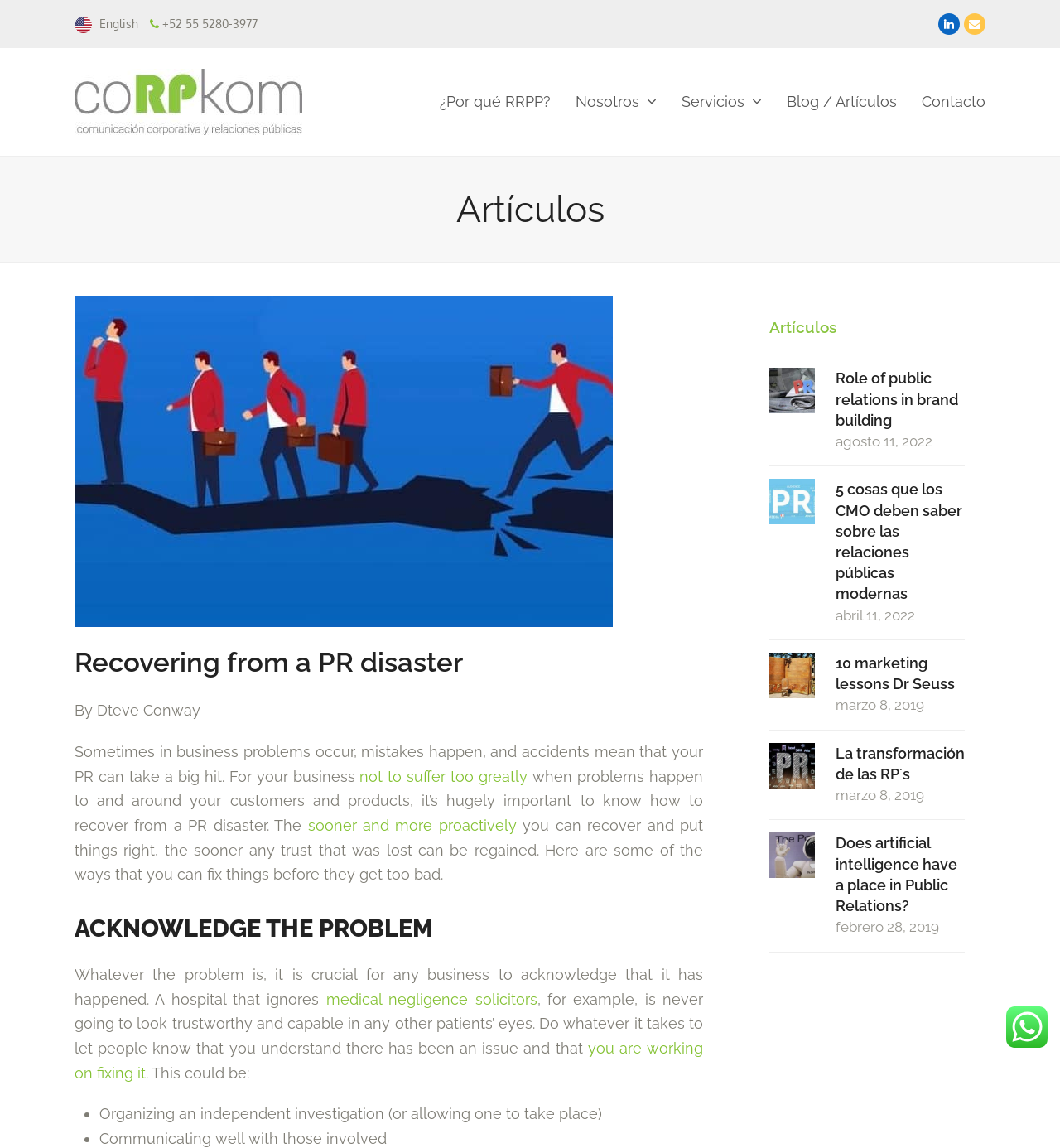Highlight the bounding box coordinates of the region I should click on to meet the following instruction: "Switch to English".

[0.07, 0.015, 0.13, 0.027]